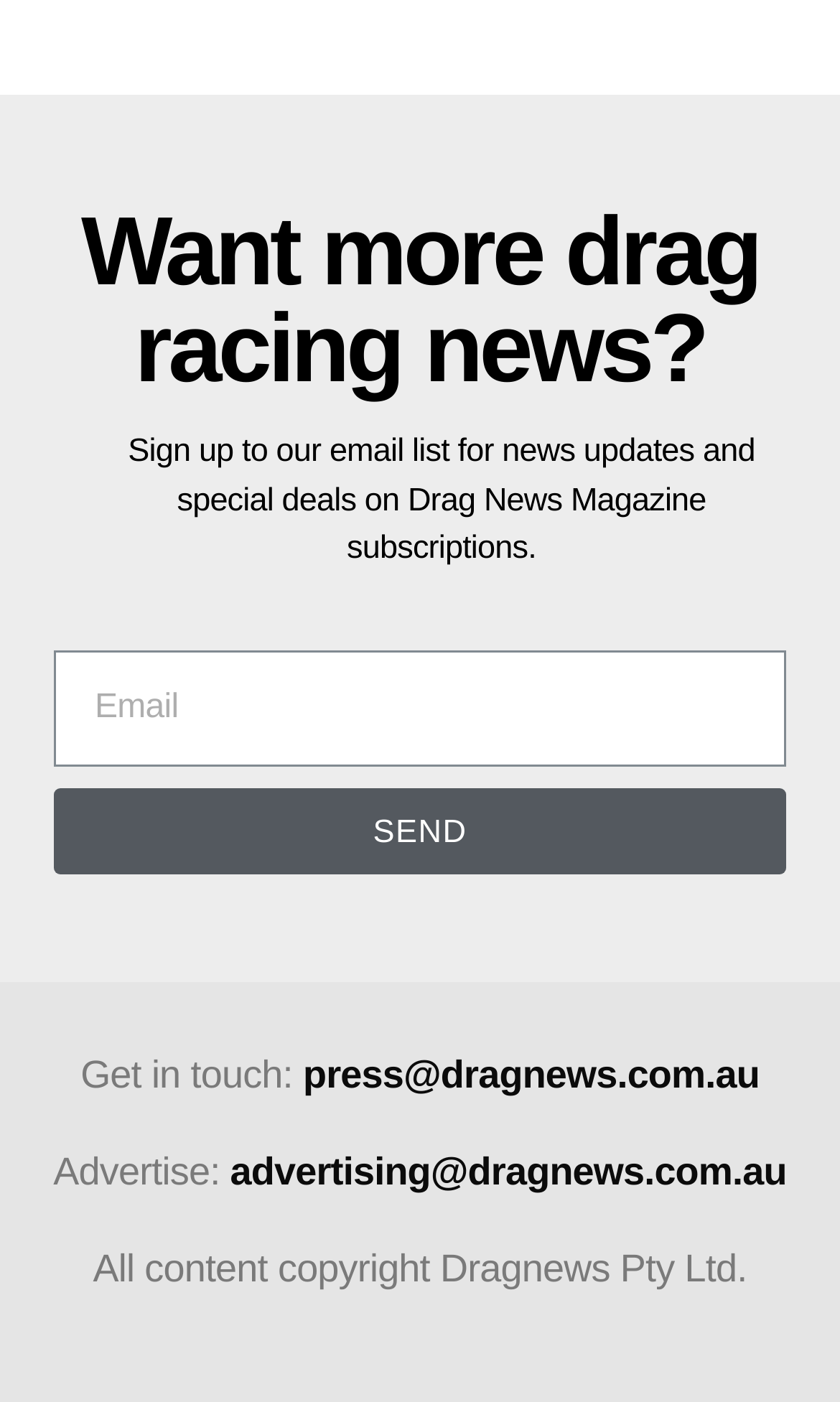What is the purpose of the email textbox?
Could you give a comprehensive explanation in response to this question?

The email textbox is required and is accompanied by a 'SEND' button, indicating that it is used to sign up for news updates and special deals on Drag News Magazine subscriptions, as mentioned in the nearby StaticText element.